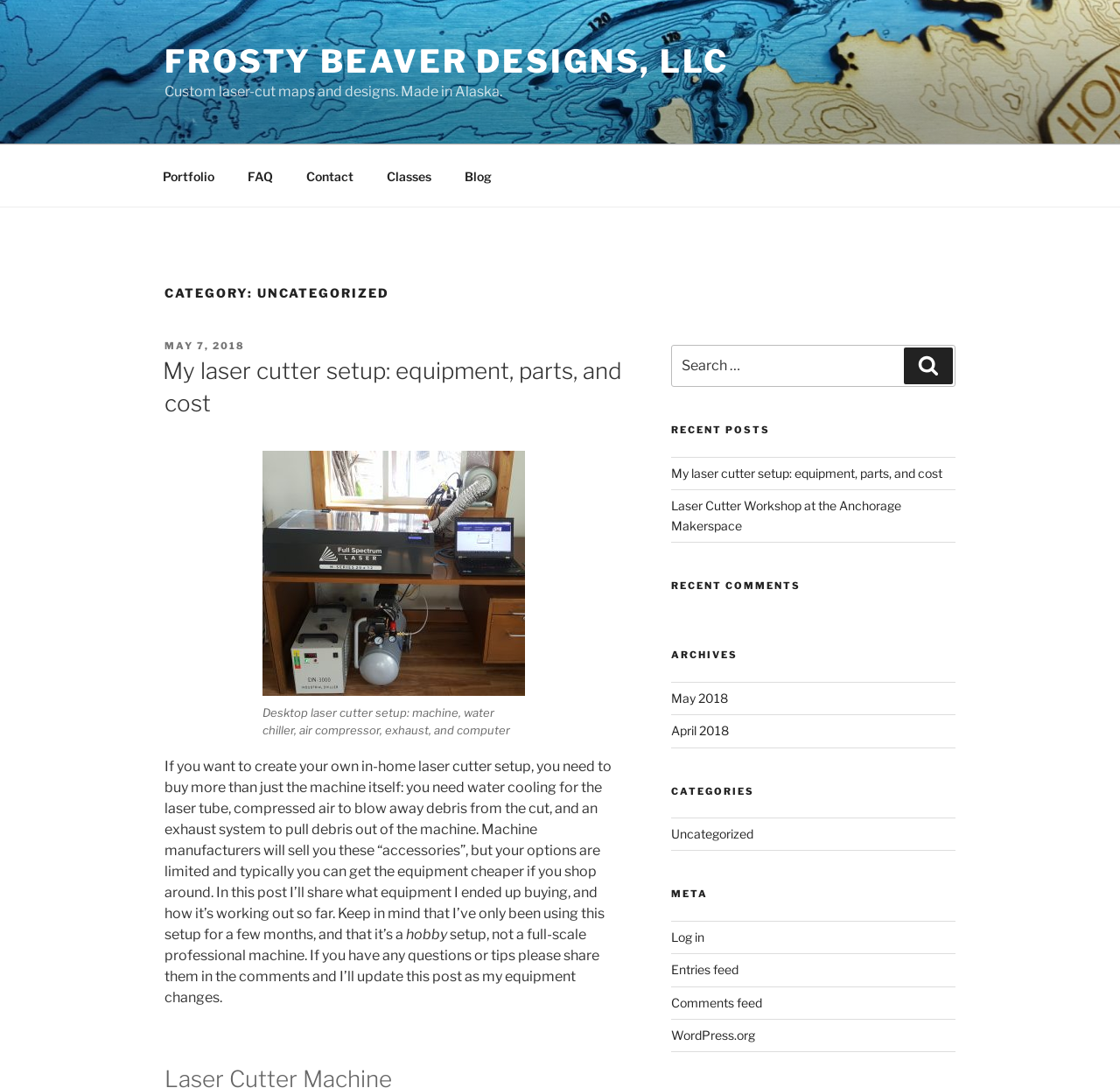Provide a single word or phrase answer to the question: 
How many recent posts are listed?

2